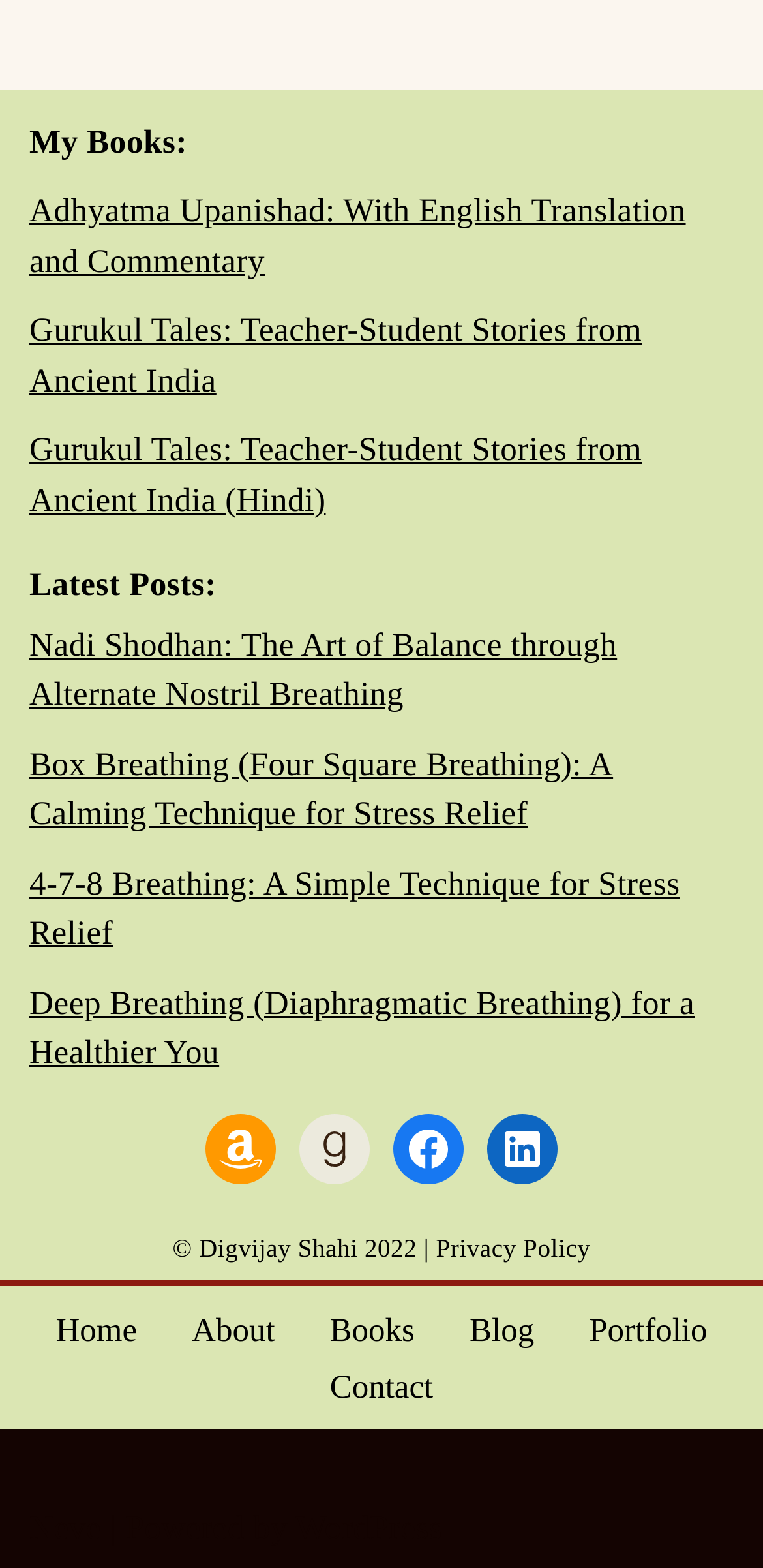Highlight the bounding box of the UI element that corresponds to this description: "Privacy Policy".

[0.571, 0.786, 0.774, 0.805]